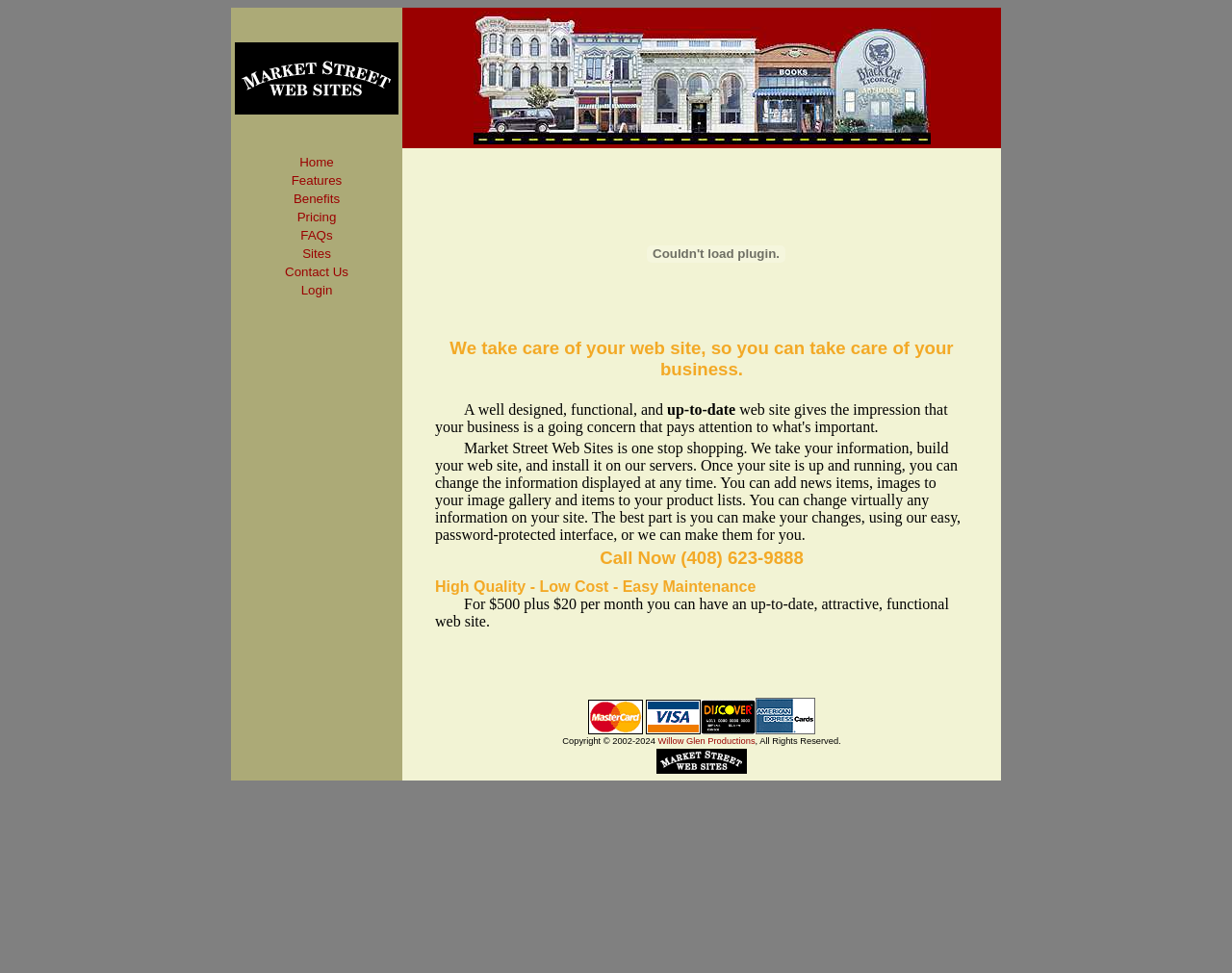What is the benefit of having a well-designed website?
Please answer the question with a detailed and comprehensive explanation.

The webpage states that 'A well designed, functional, and up-to-date web site gives the impression that your business is a going concern that pays attention to what's important'.